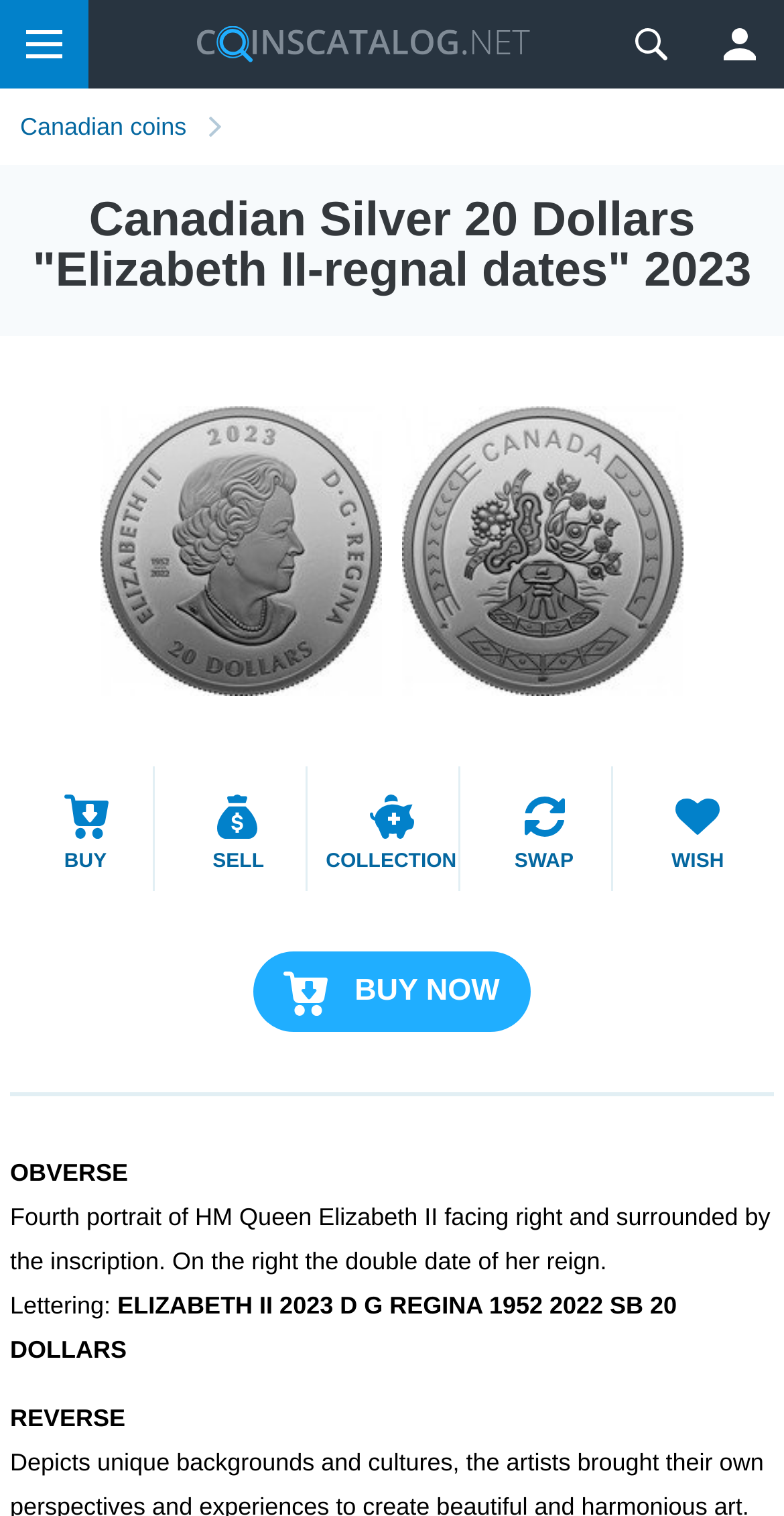Examine the image carefully and respond to the question with a detailed answer: 
What is the material of the coin?

I inferred the answer from the title of the webpage, which mentions 'Canadian Silver 20 Dollars', indicating that the coin is made of silver.